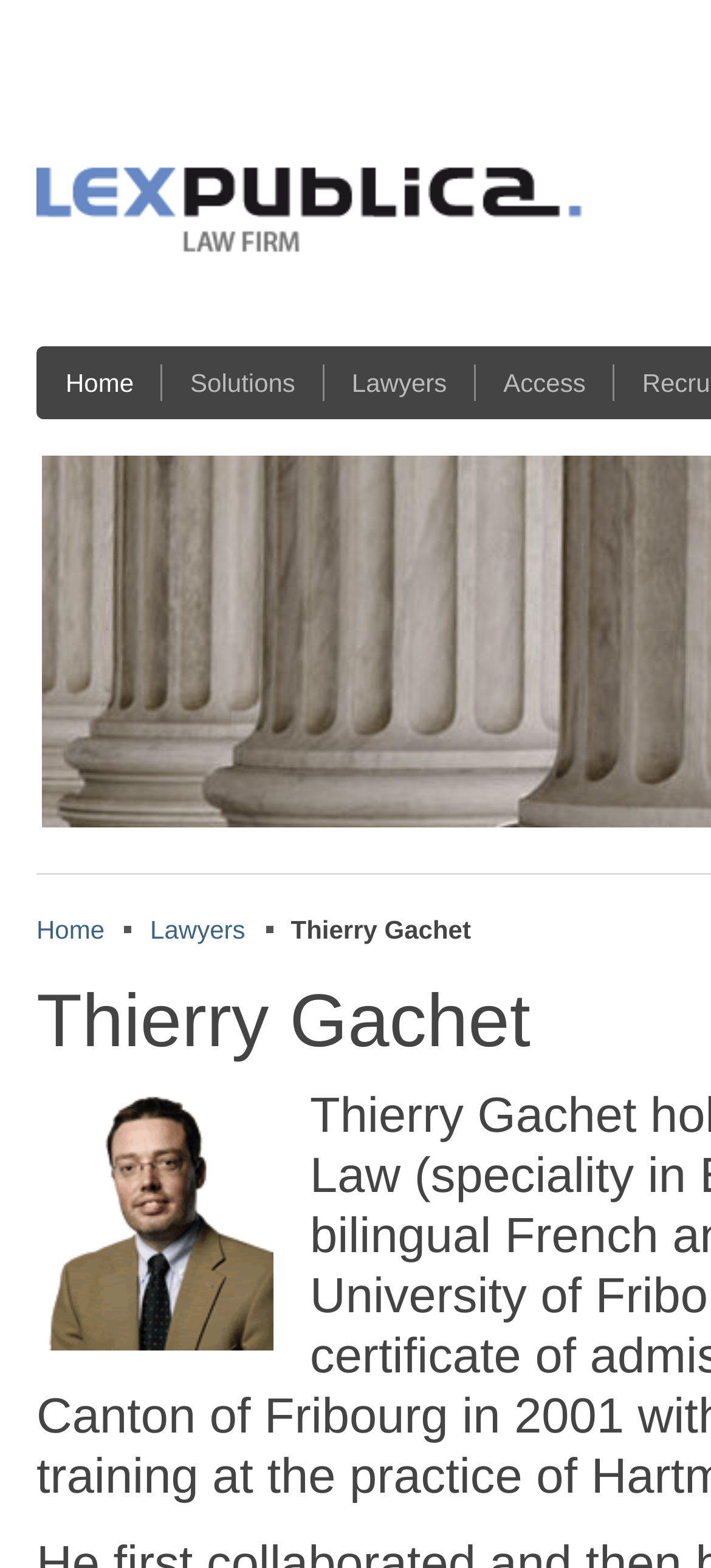What is the logo of the law firm?
Based on the visual, give a brief answer using one word or a short phrase.

LexPublica | Bureau d'Avocats | Logo